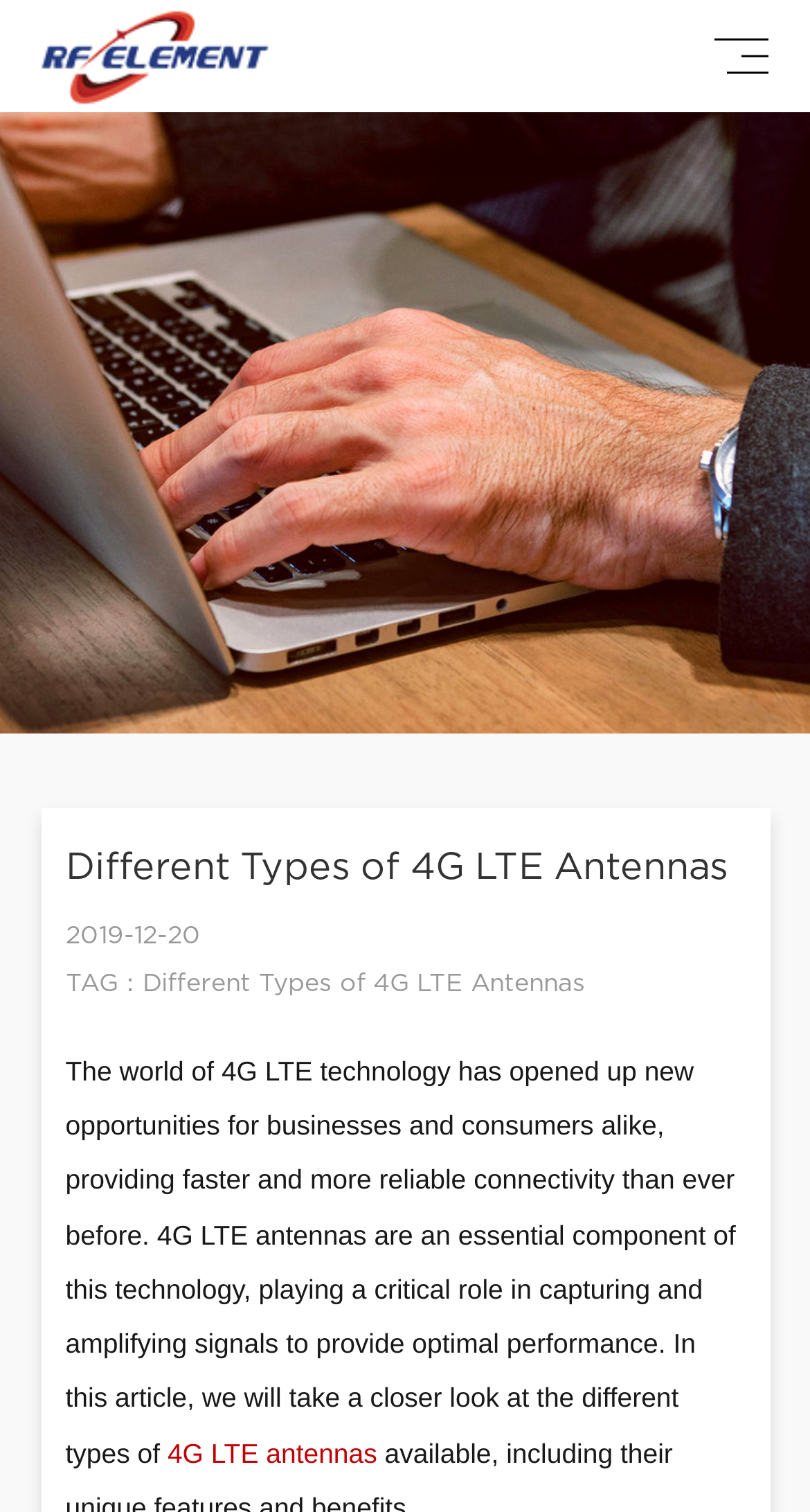What is the date of the article?
Look at the image and respond with a single word or a short phrase.

2019-12-20